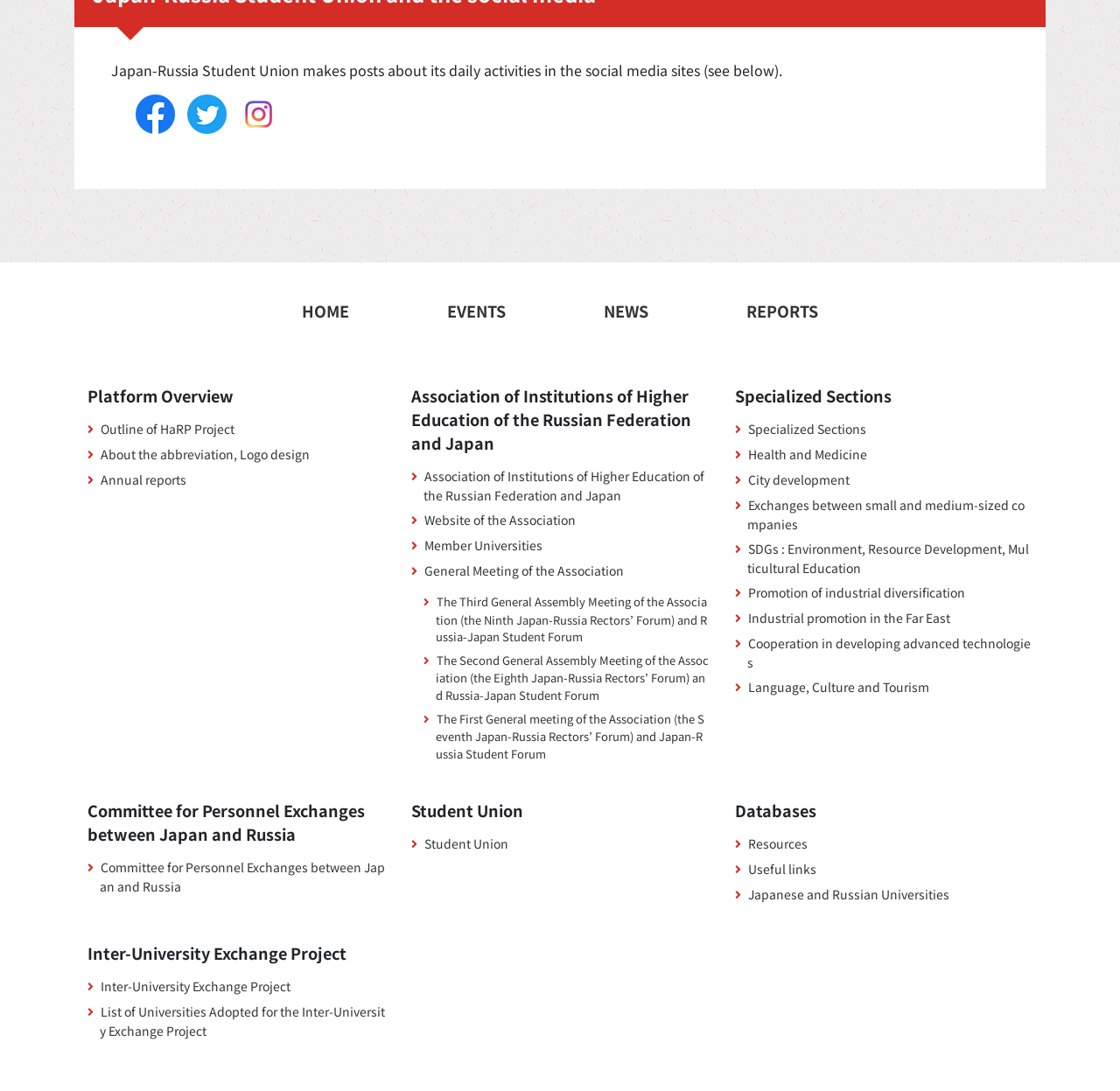Determine the bounding box coordinates for the region that must be clicked to execute the following instruction: "View the Inter-University Exchange Project".

[0.09, 0.896, 0.259, 0.912]